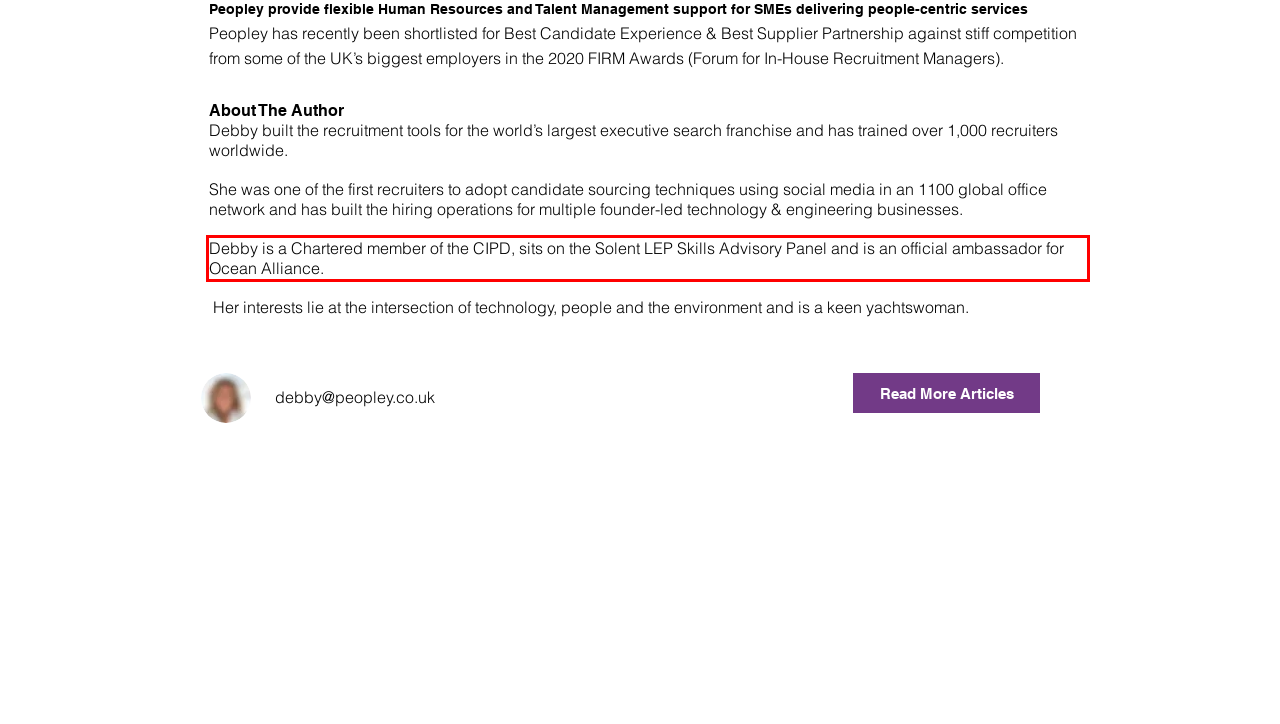Identify the red bounding box in the webpage screenshot and perform OCR to generate the text content enclosed.

Debby is a Chartered member of the CIPD, sits on the Solent LEP Skills Advisory Panel and is an official ambassador for Ocean Alliance.